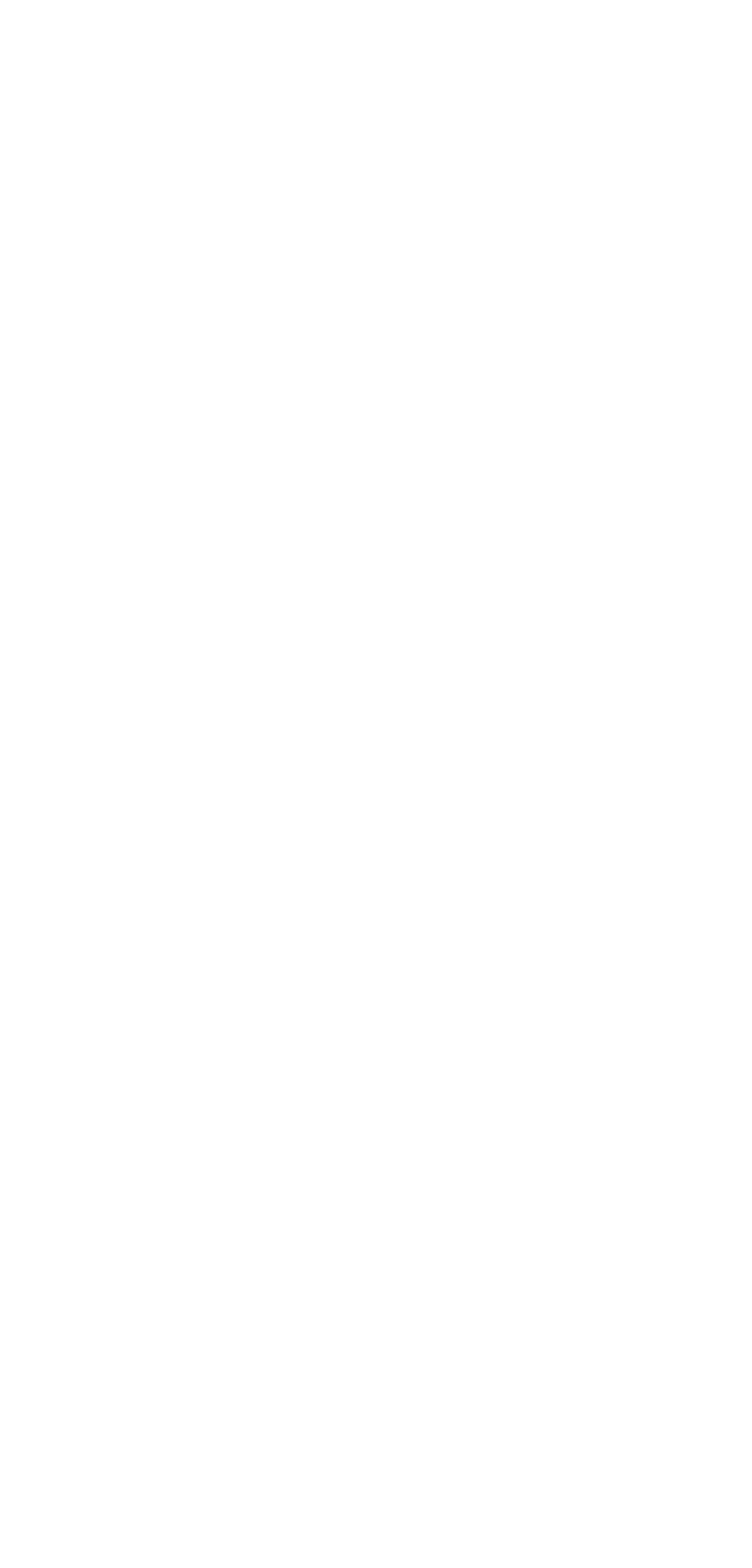Give a one-word or phrase response to the following question: How many search box elements are available?

1